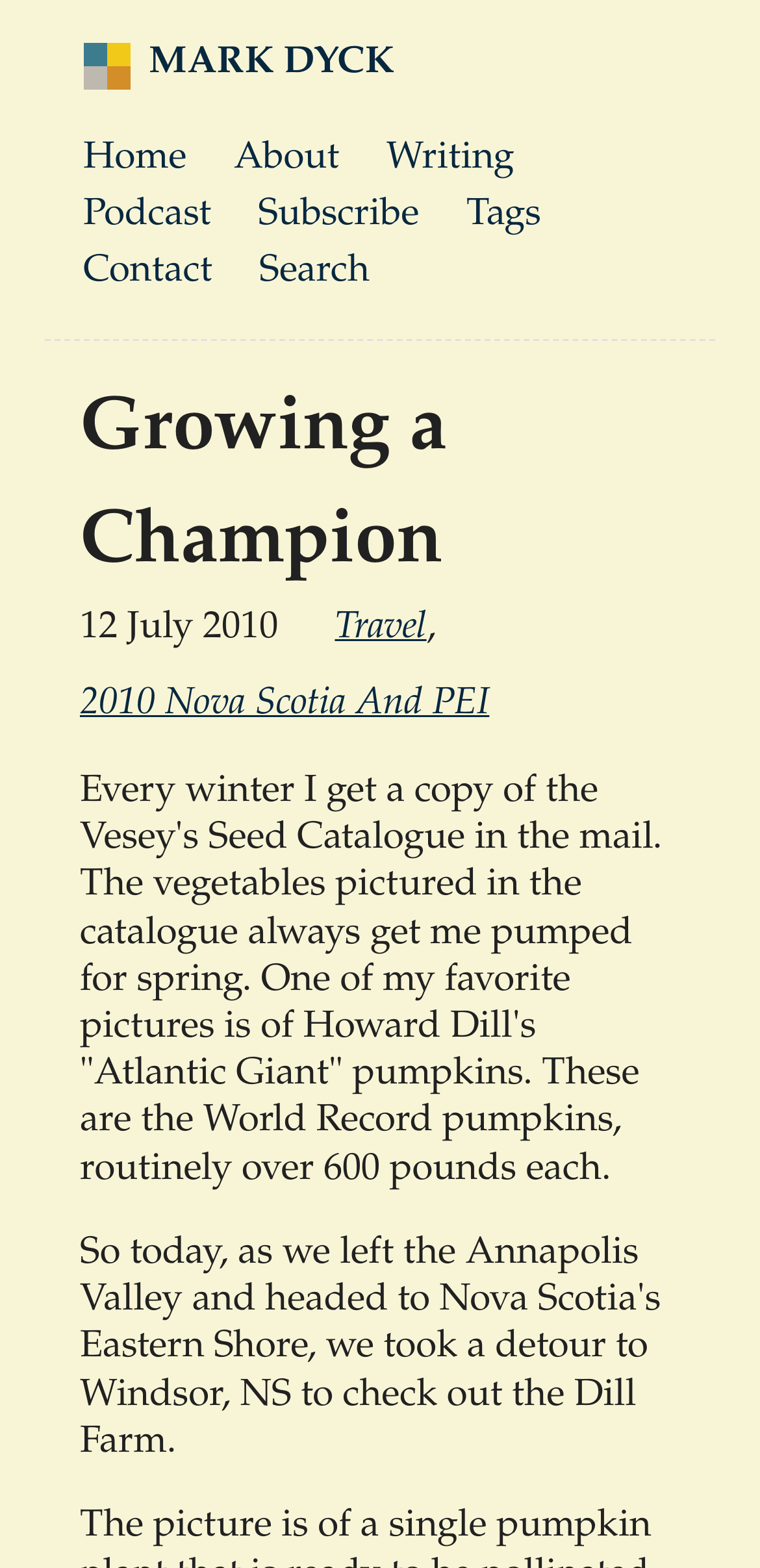Identify the bounding box coordinates for the UI element described by the following text: "2010 Nova Scotia and PEI". Provide the coordinates as four float numbers between 0 and 1, in the format [left, top, right, bottom].

[0.105, 0.432, 0.644, 0.468]